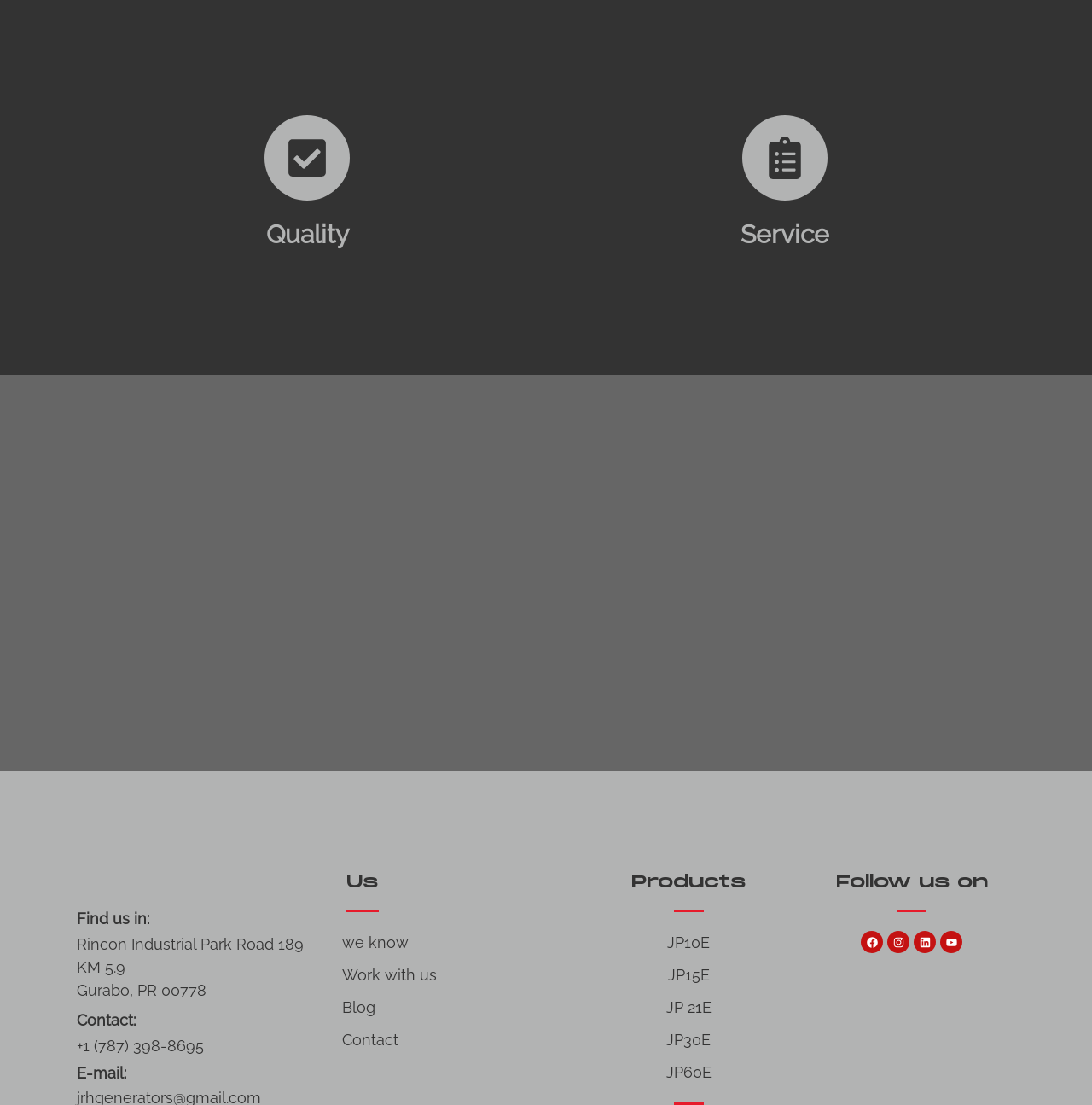Identify the bounding box coordinates for the UI element described as: "JP10E".

[0.537, 0.843, 0.725, 0.864]